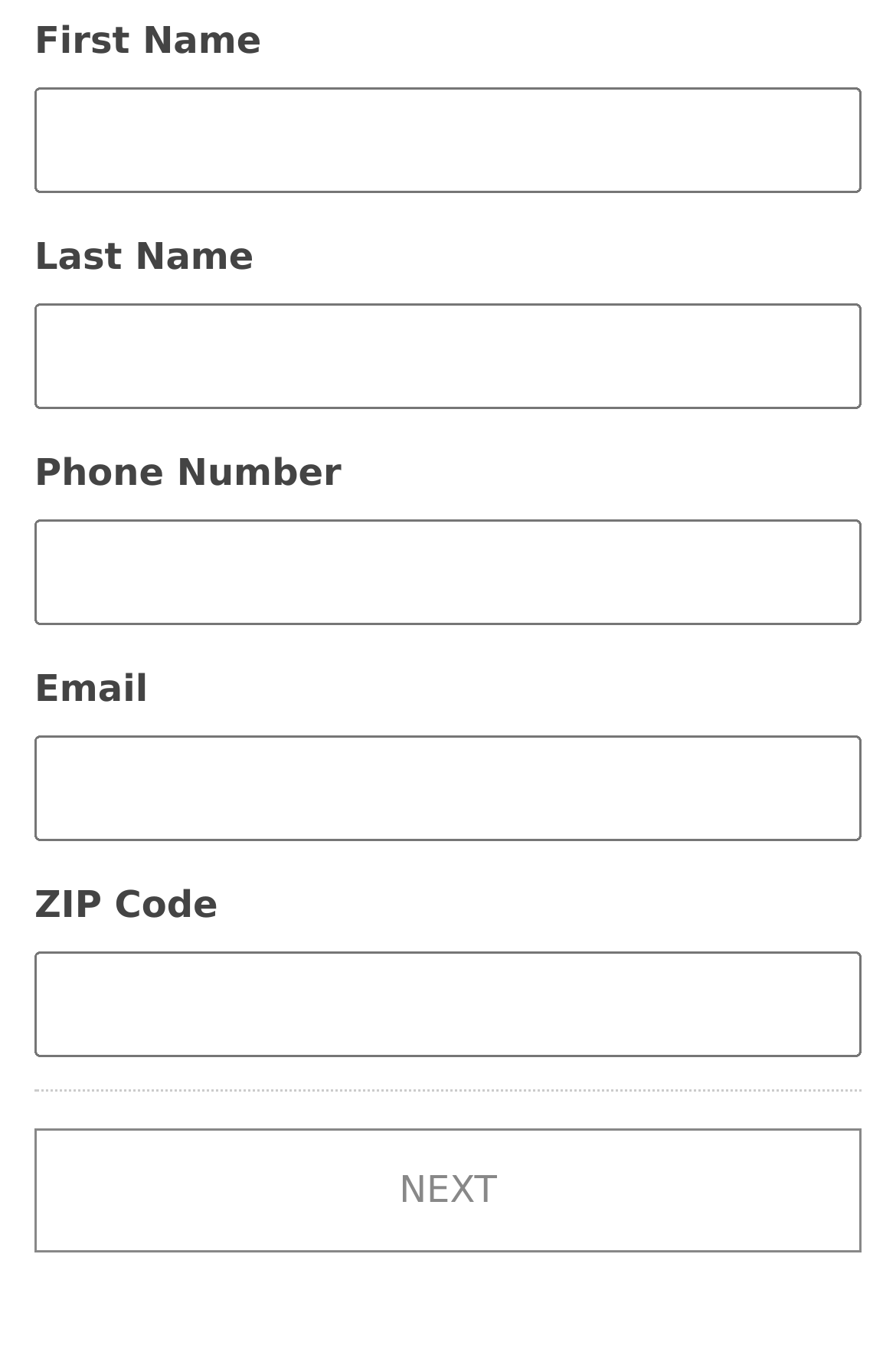What is the first field to fill out?
Refer to the image and respond with a one-word or short-phrase answer.

First Name